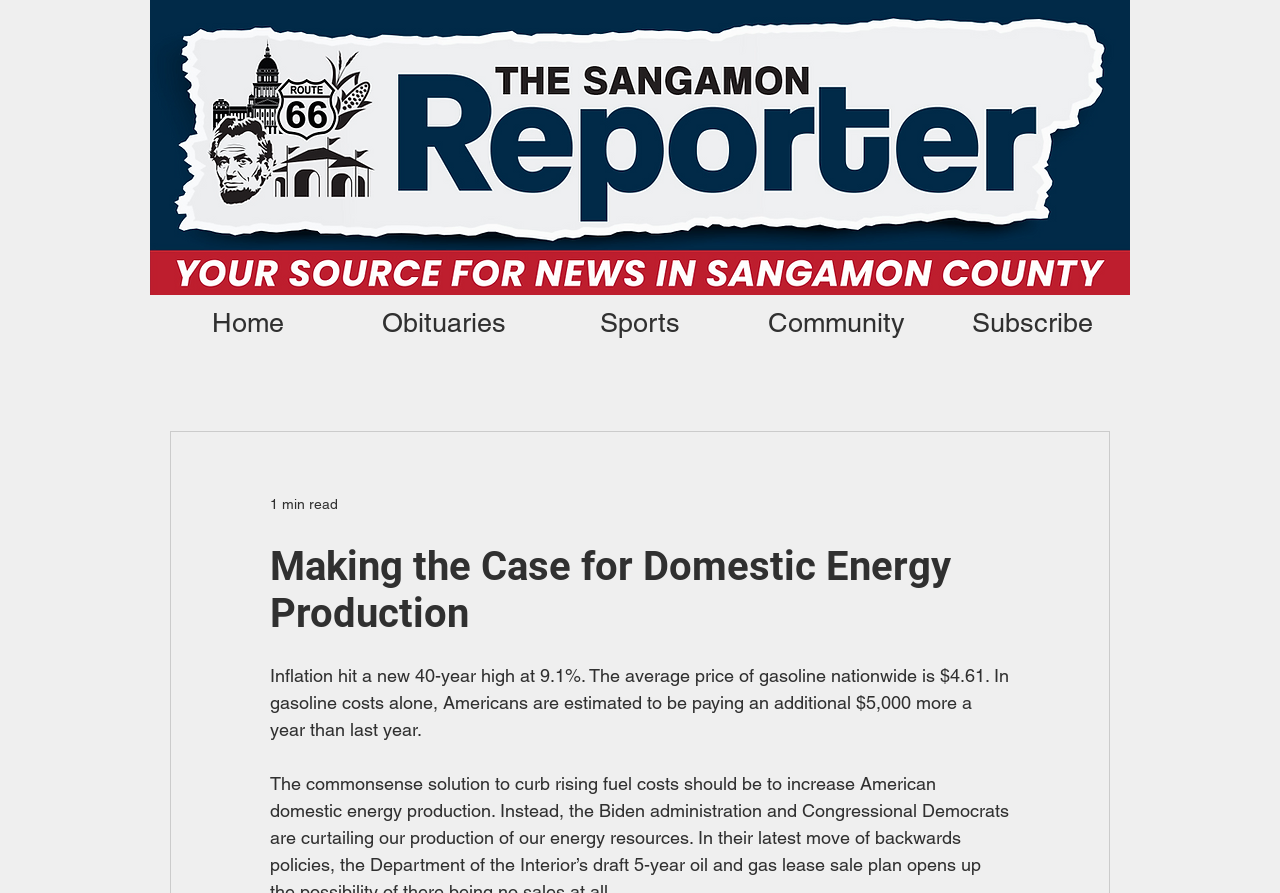Using the description "Obituaries", locate and provide the bounding box of the UI element.

[0.27, 0.33, 0.423, 0.393]